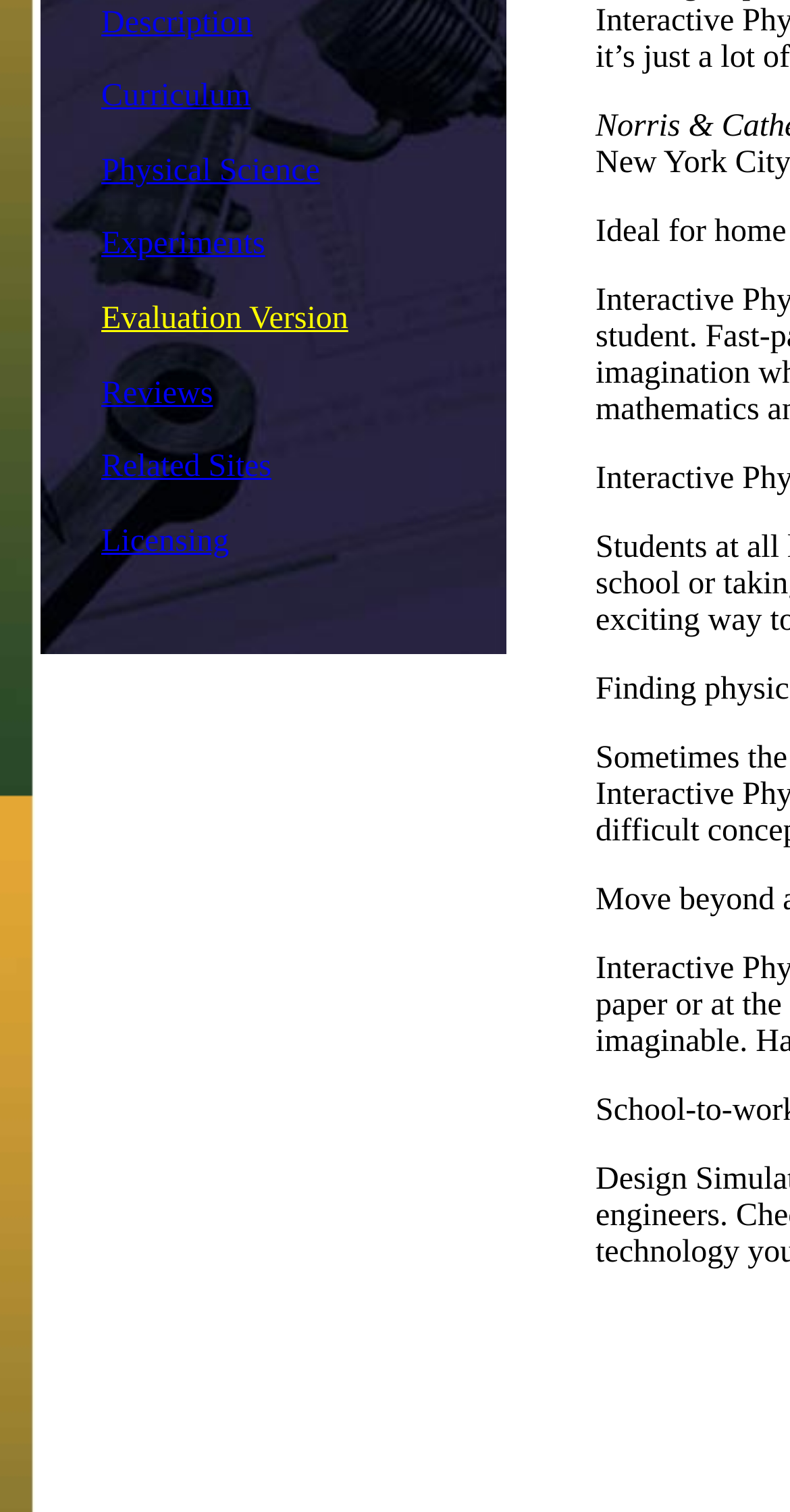Using the description "Curriculum", predict the bounding box of the relevant HTML element.

[0.128, 0.052, 0.317, 0.075]